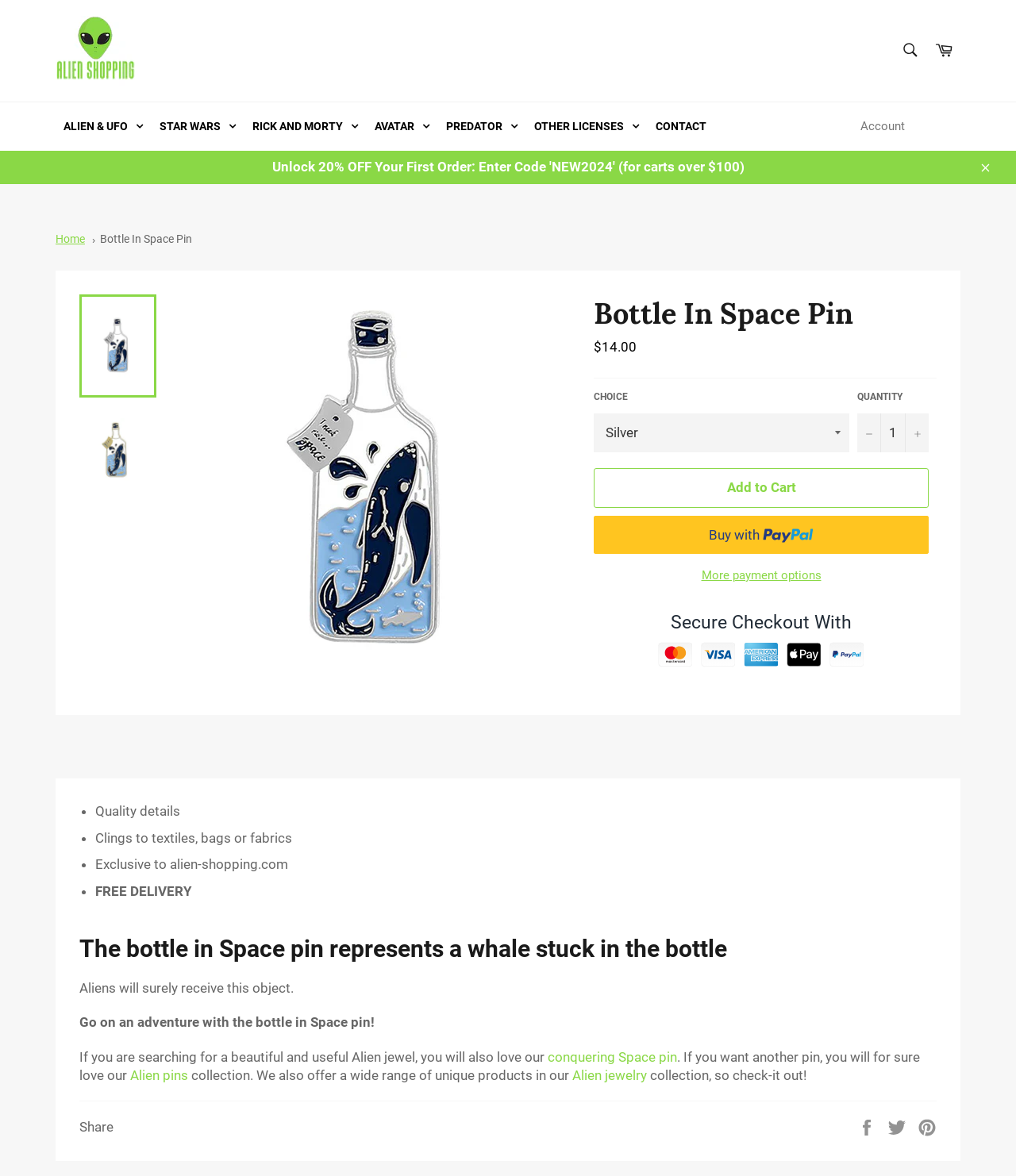What is the function of the button with the '-' symbol?
Please respond to the question thoroughly and include all relevant details.

The function of the button with the '-' symbol can be found in the button element with the static text '-'. This button is located next to the textbox with the label 'QUANTITY' and is used to reduce the item quantity by one.